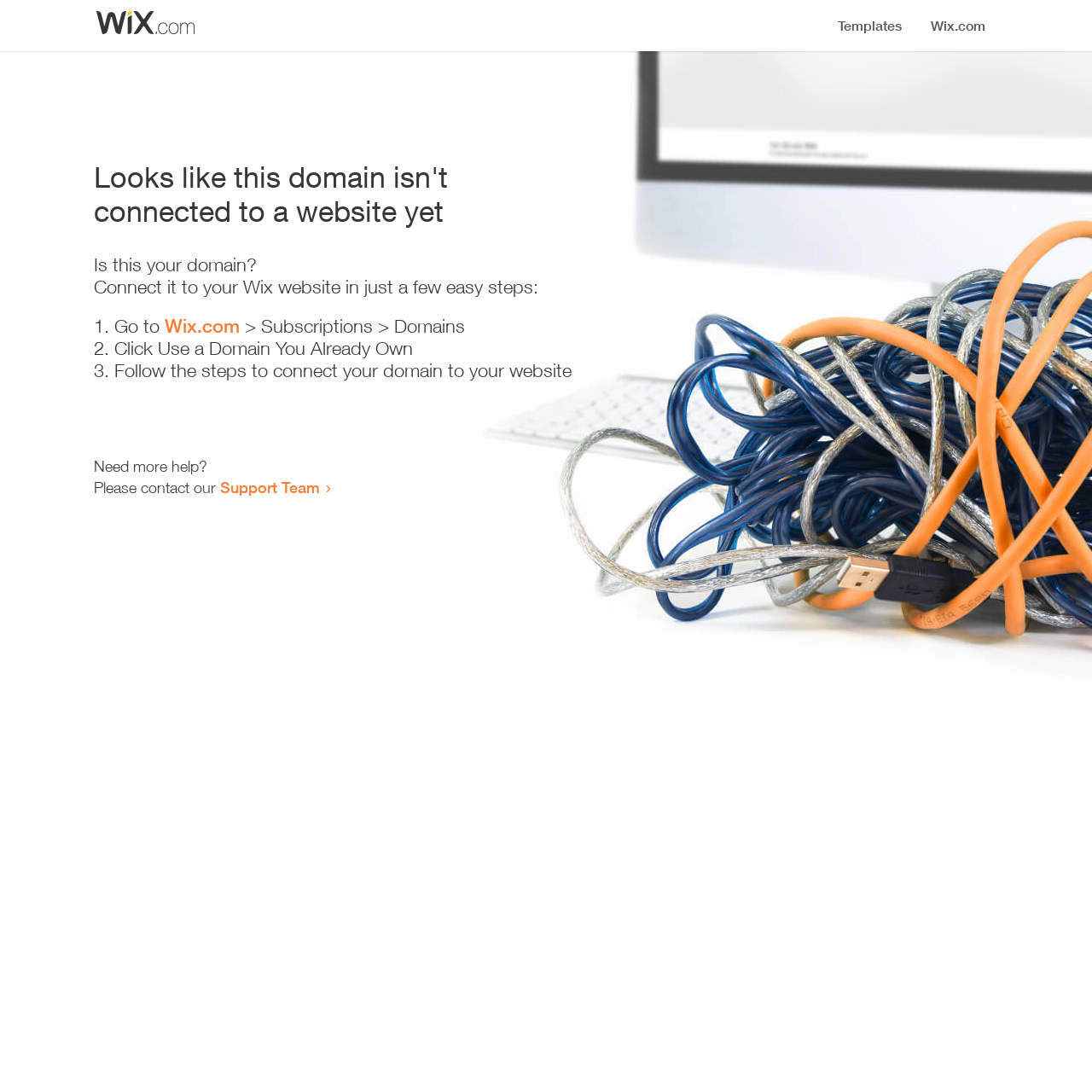Using details from the image, please answer the following question comprehensively:
Where can I get more help if I need it?

The webpage provides a link to the 'Support Team' for users who need more help, indicating that they can contact the support team for assistance.